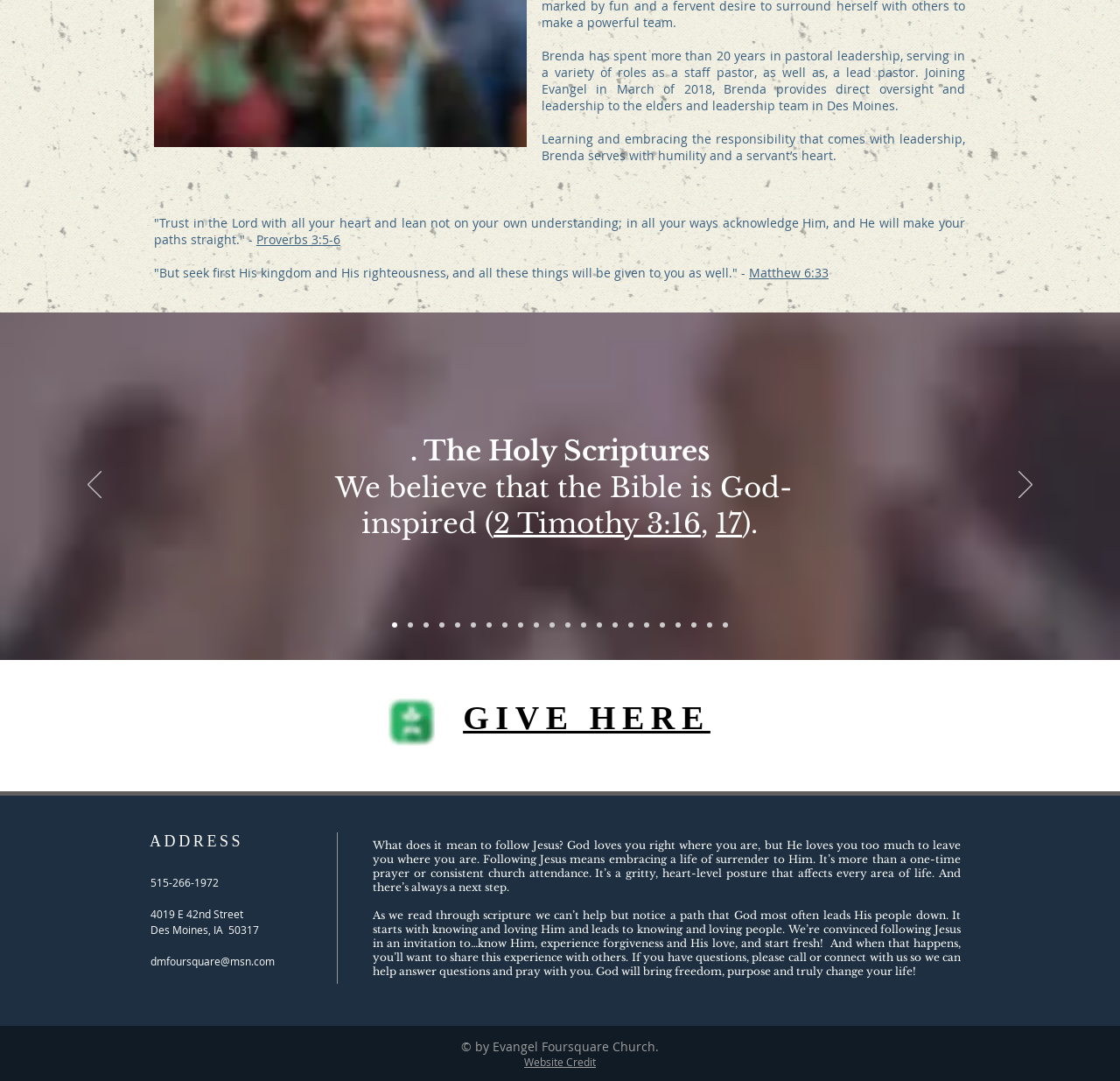Who is Brenda?
Answer the question with a single word or phrase derived from the image.

Pastor